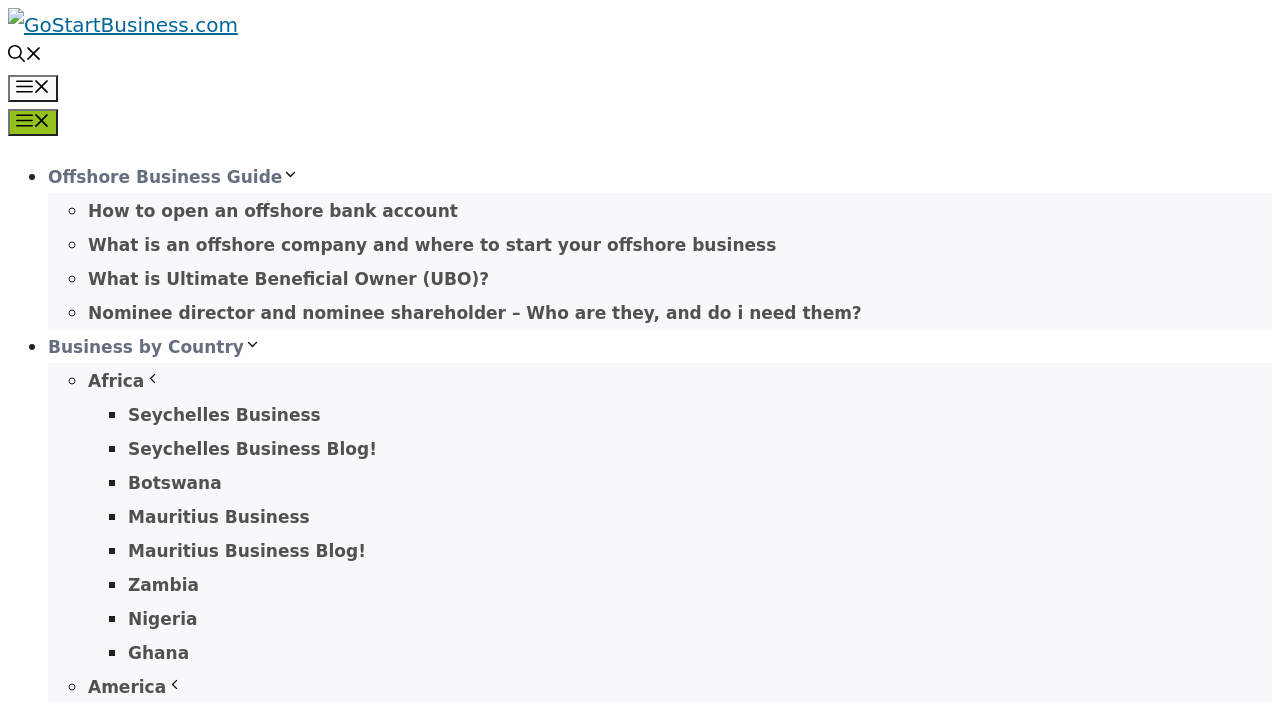Determine the bounding box coordinates for the region that must be clicked to execute the following instruction: "Click on 'Offshore Business Guide'".

[0.038, 0.238, 0.234, 0.266]